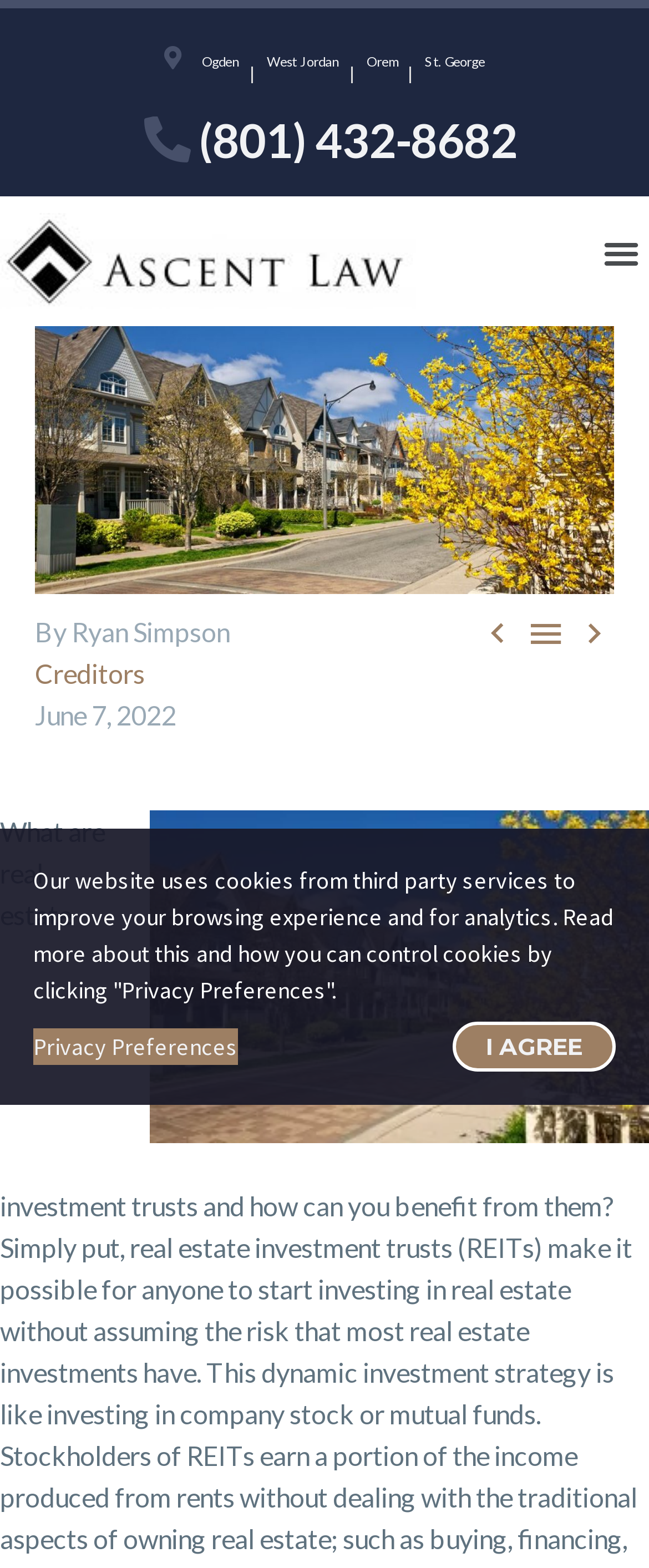What is the date of the article?
Please answer the question as detailed as possible.

The webpage has a StaticText element 'June 7, 2022' which suggests that the article was published on this date.